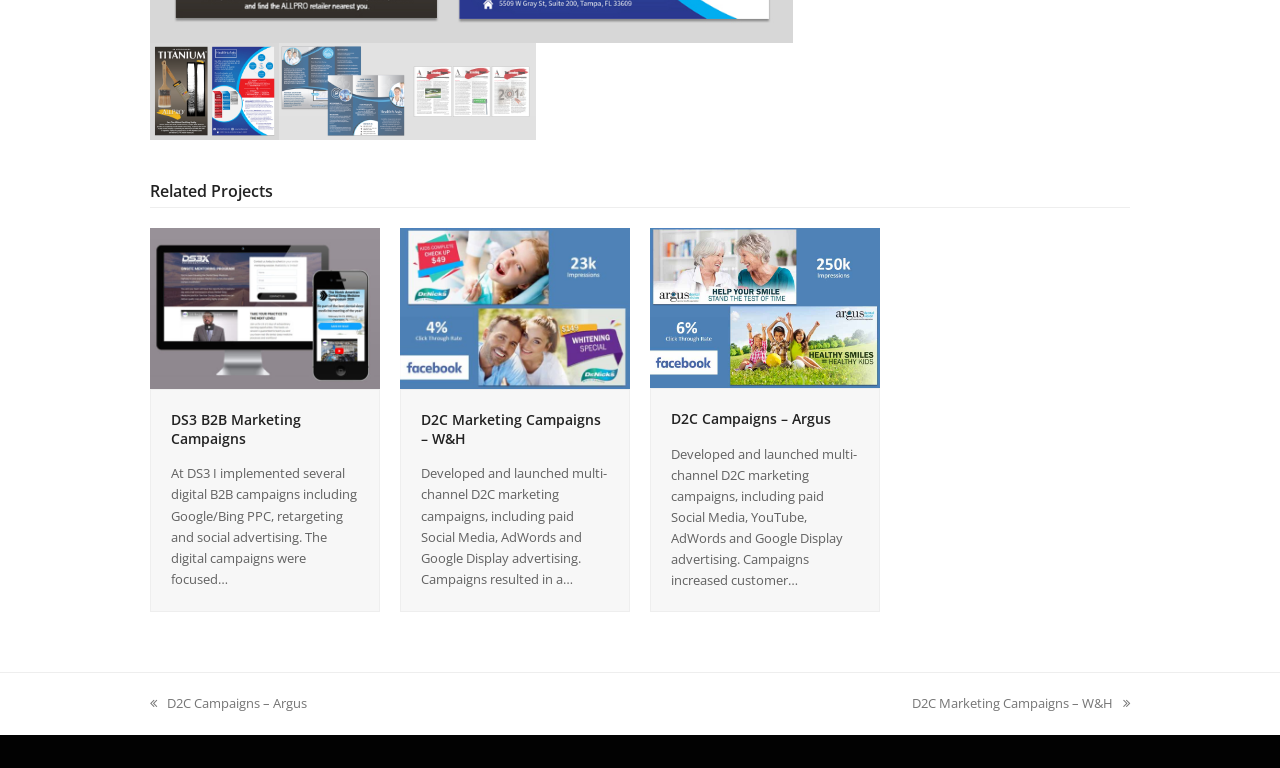Using the given element description, provide the bounding box coordinates (top-left x, top-left y, bottom-right x, bottom-right y) for the corresponding UI element in the screenshot: aria-label="go to slide 3"

[0.318, 0.056, 0.419, 0.182]